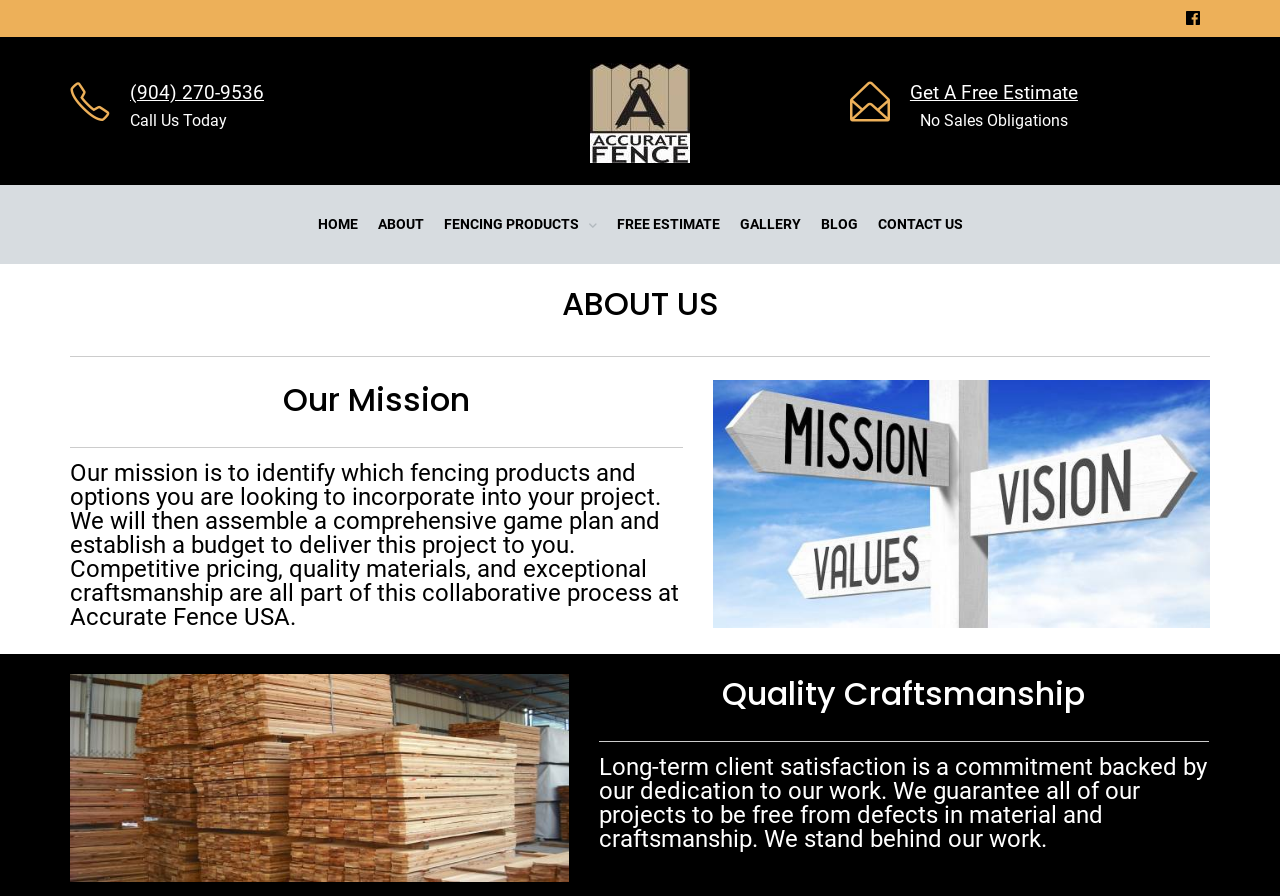Please answer the following question using a single word or phrase: What is the purpose of the company?

To identify fencing products and options